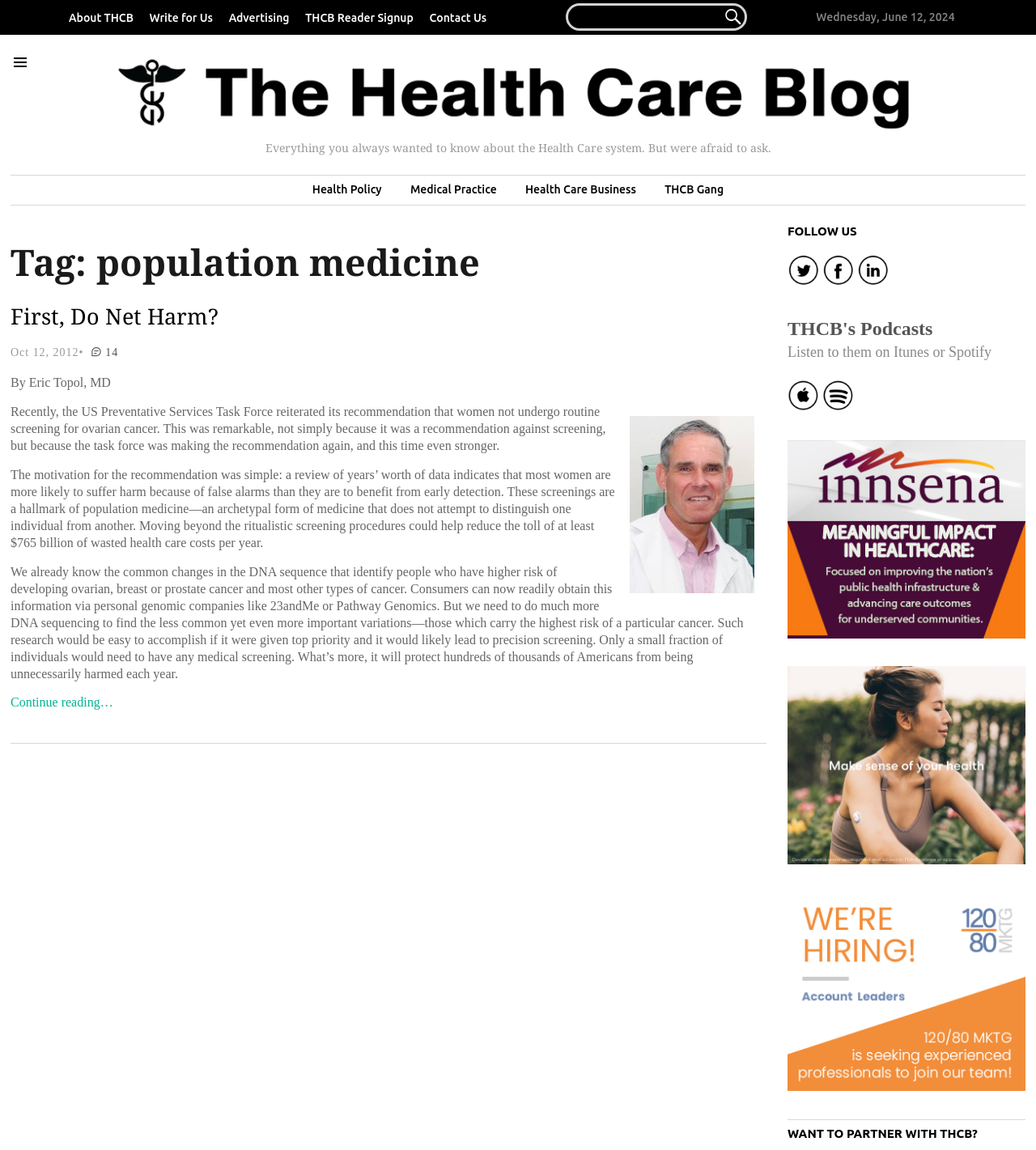Find the bounding box coordinates for the area that should be clicked to accomplish the instruction: "Write for The Health Care Blog".

[0.138, 0.01, 0.212, 0.021]